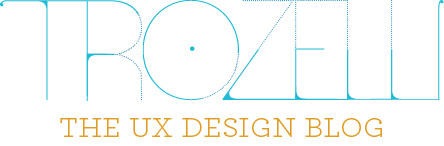What is the focus of the blog according to the logo?
Look at the webpage screenshot and answer the question with a detailed explanation.

The phrase 'THE UX DESIGN BLOG' is presented in a warm, golden hue, emphasizing the blog's focus on user experience design, which suggests that the focus of the blog according to the logo is user experience design.